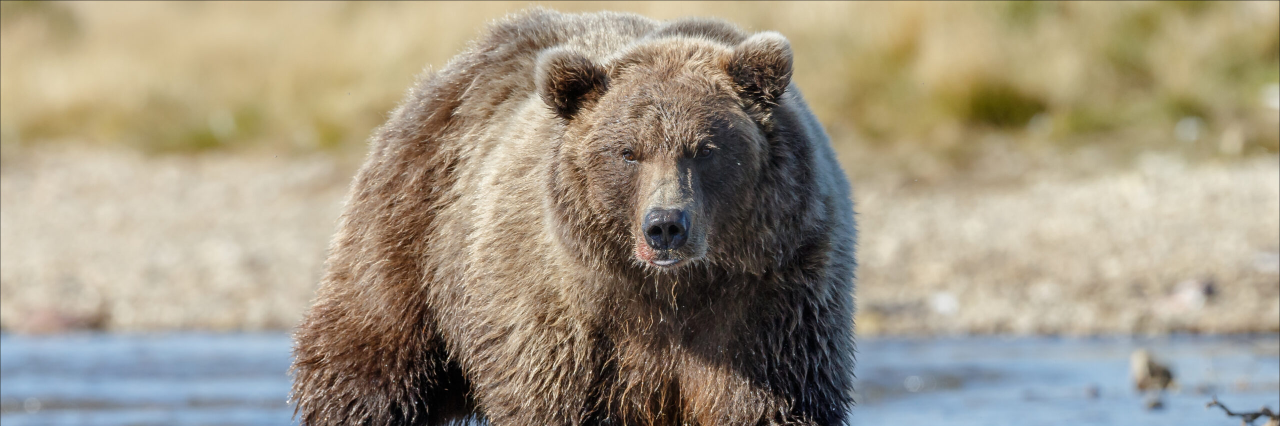What is in the background of the image?
Give a single word or phrase as your answer by examining the image.

Landscape